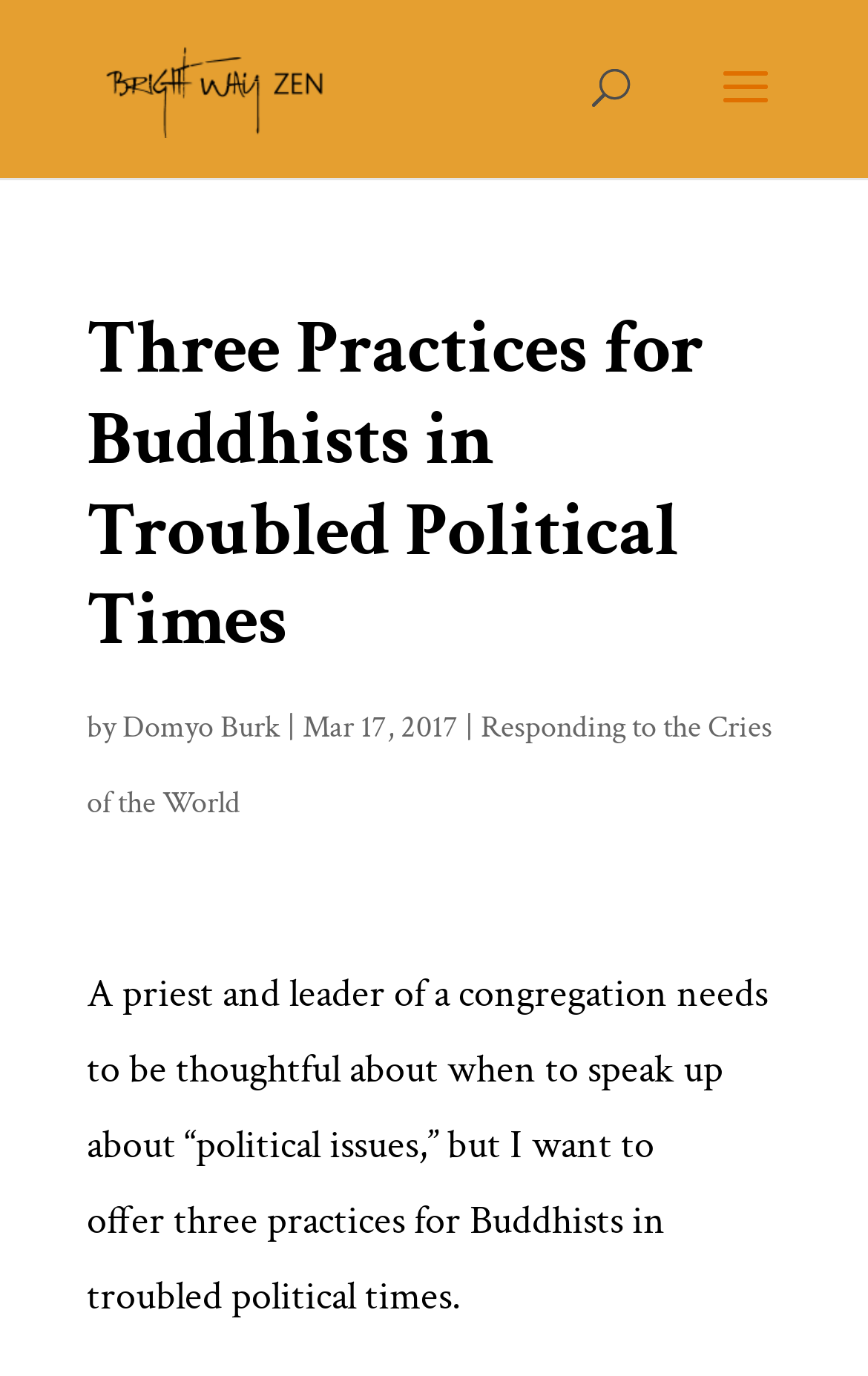Generate the title text from the webpage.

Three Practices for Buddhists in Troubled Political Times